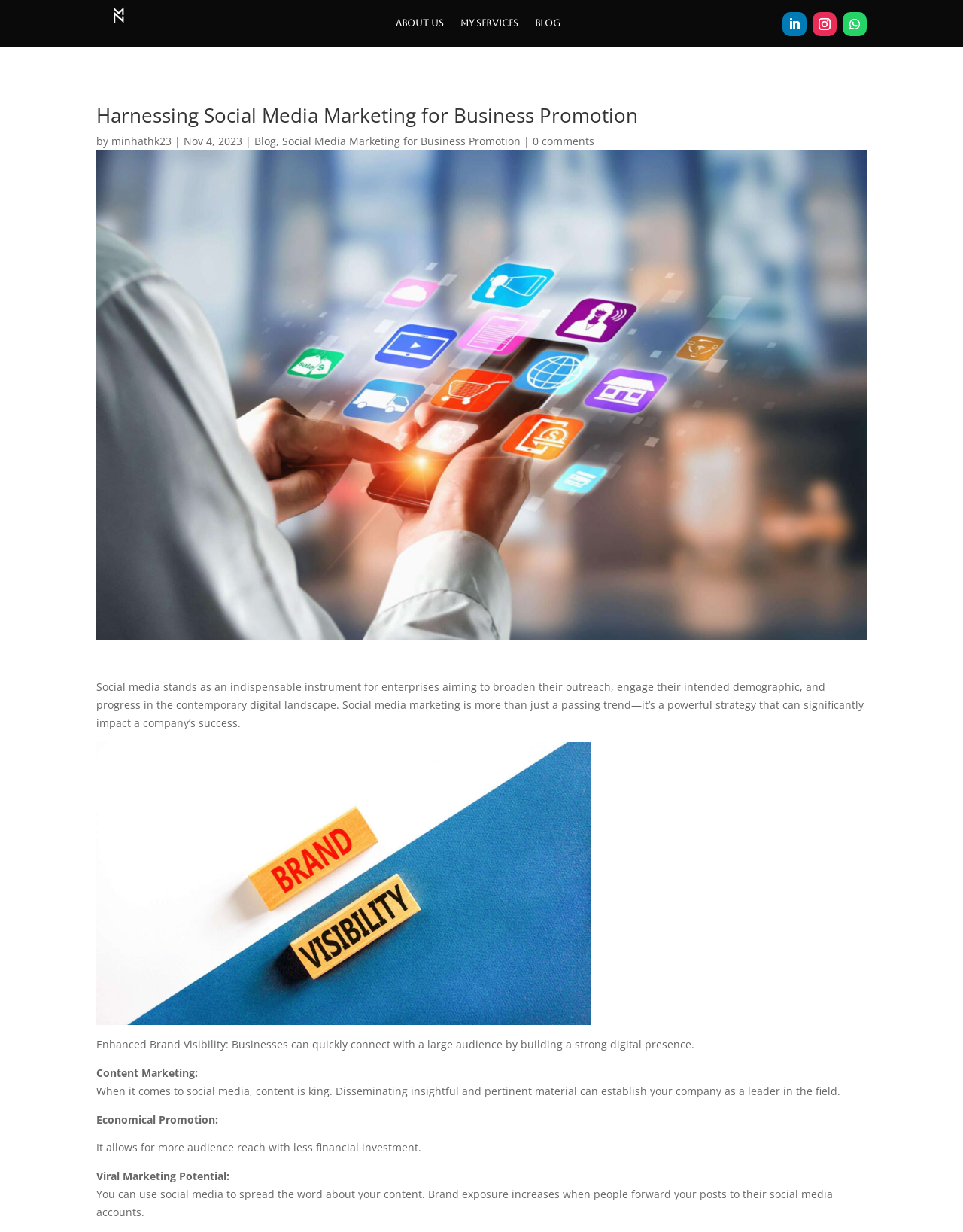Locate the bounding box coordinates of the element that should be clicked to fulfill the instruction: "View the author's profile".

[0.116, 0.108, 0.178, 0.12]